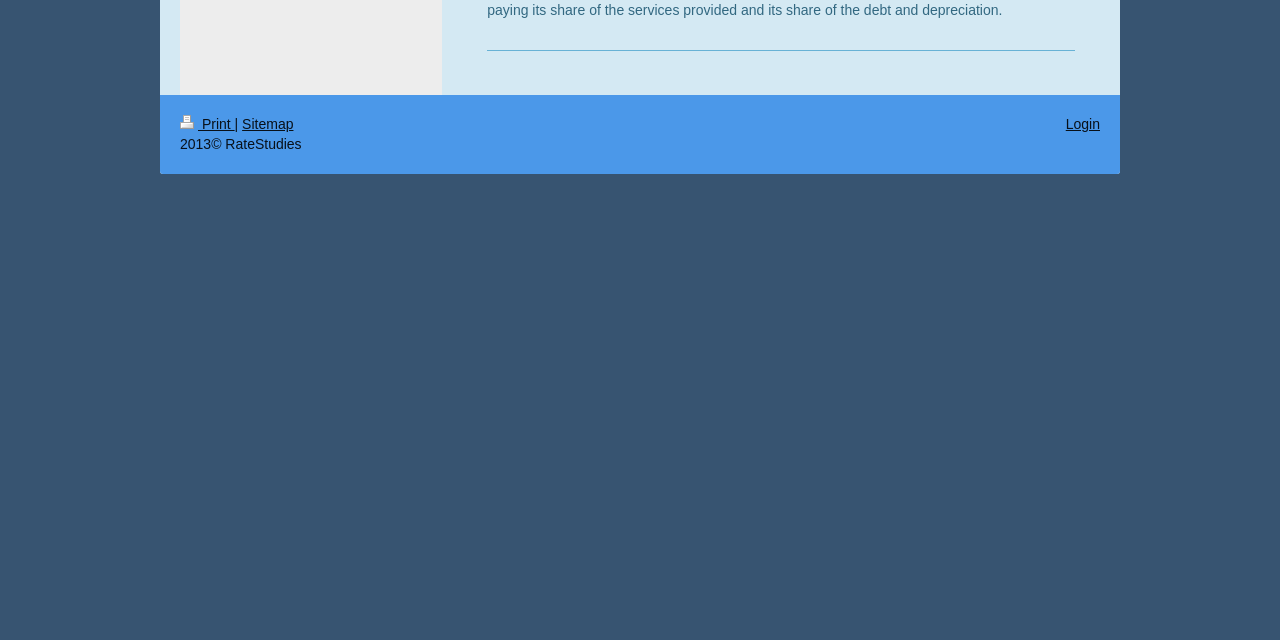Mark the bounding box of the element that matches the following description: "Print".

[0.141, 0.182, 0.183, 0.207]